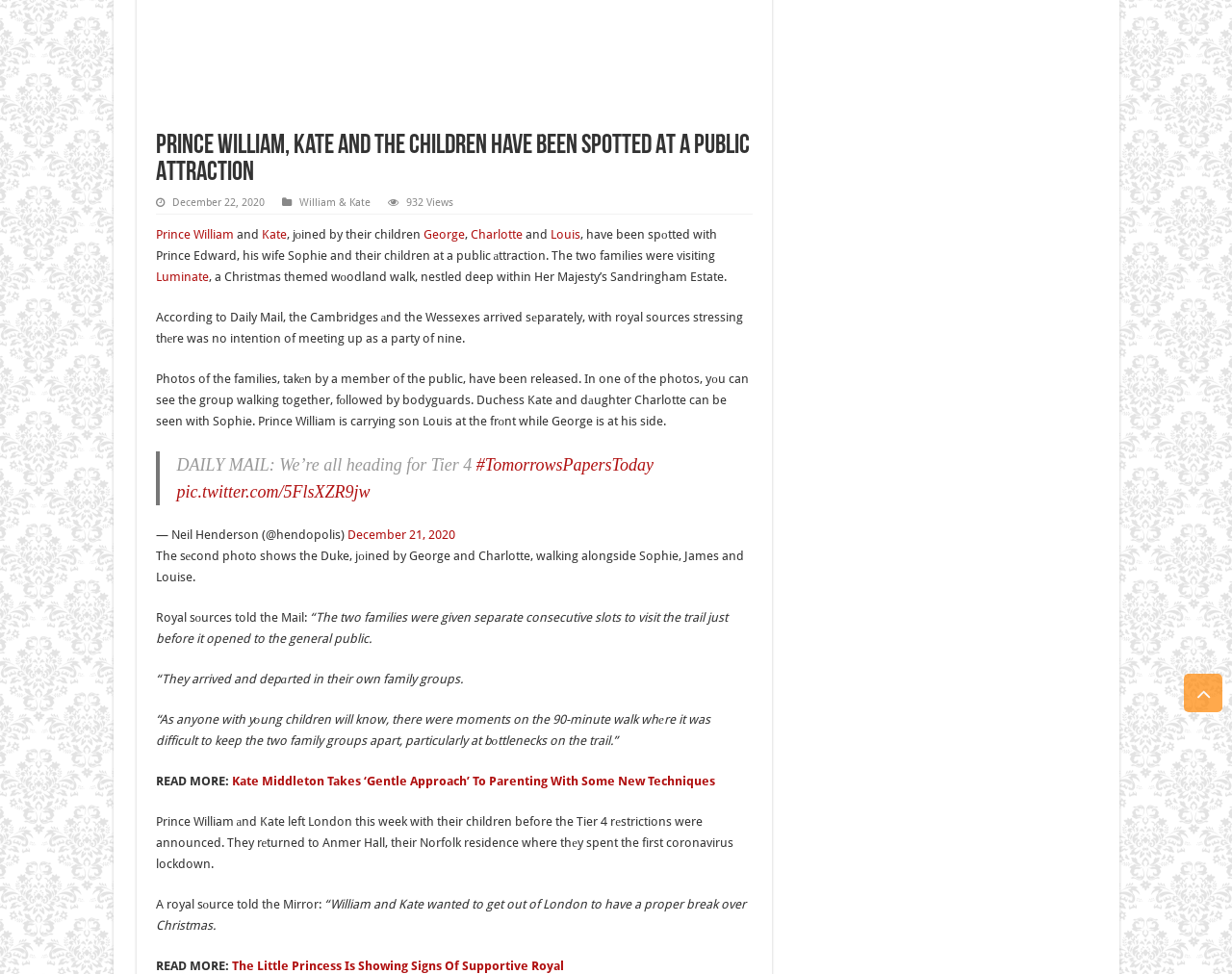Provide the bounding box coordinates for the UI element described in this sentence: "Prince William". The coordinates should be four float values between 0 and 1, i.e., [left, top, right, bottom].

[0.126, 0.234, 0.189, 0.249]